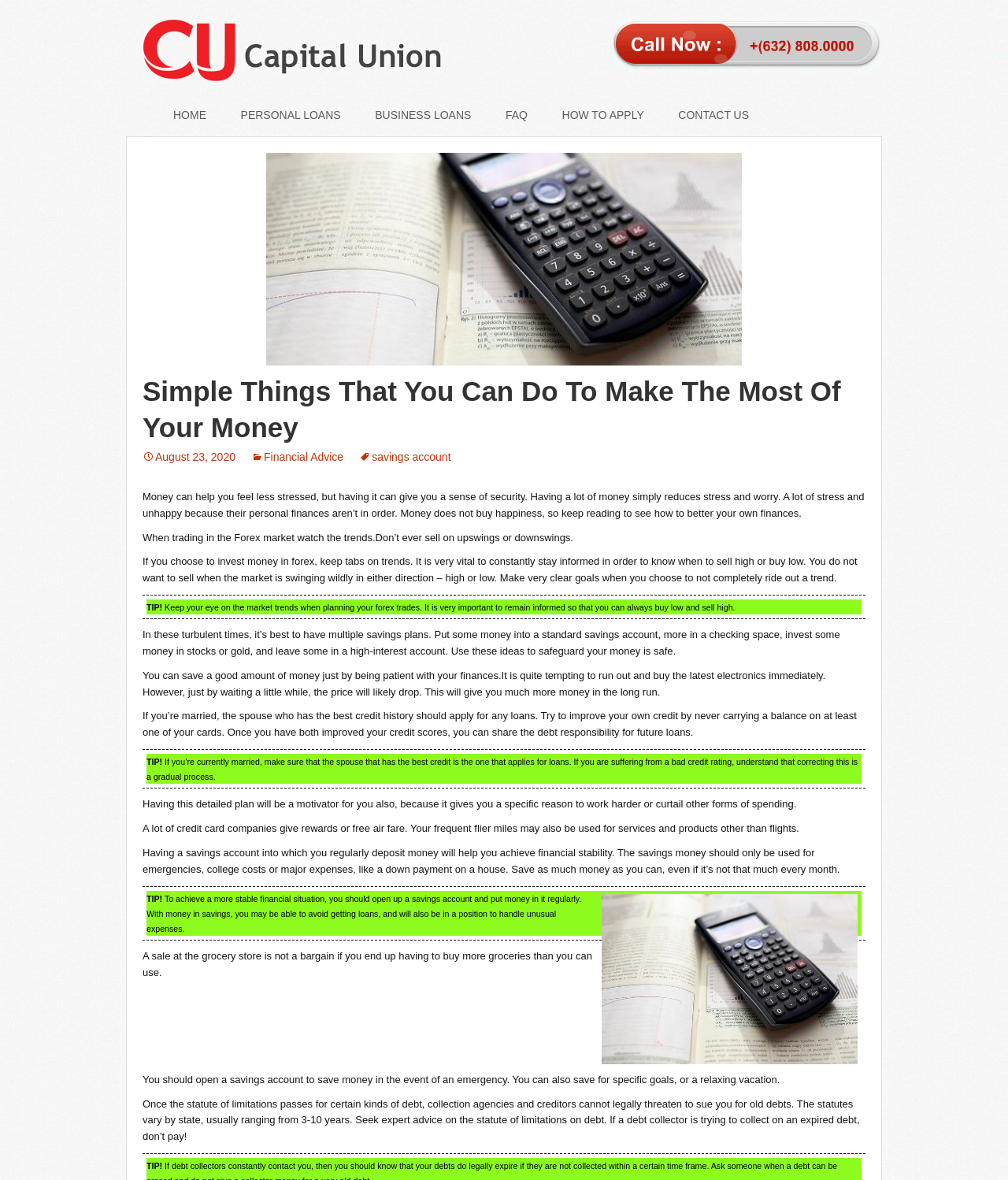What type of loans does Capital Union offer?
Carefully analyze the image and provide a detailed answer to the question.

Based on the webpage, Capital Union offers various types of loans, including Personal Loan, PayDay Loans, and Online Loans, as indicated by the links on the top navigation bar.